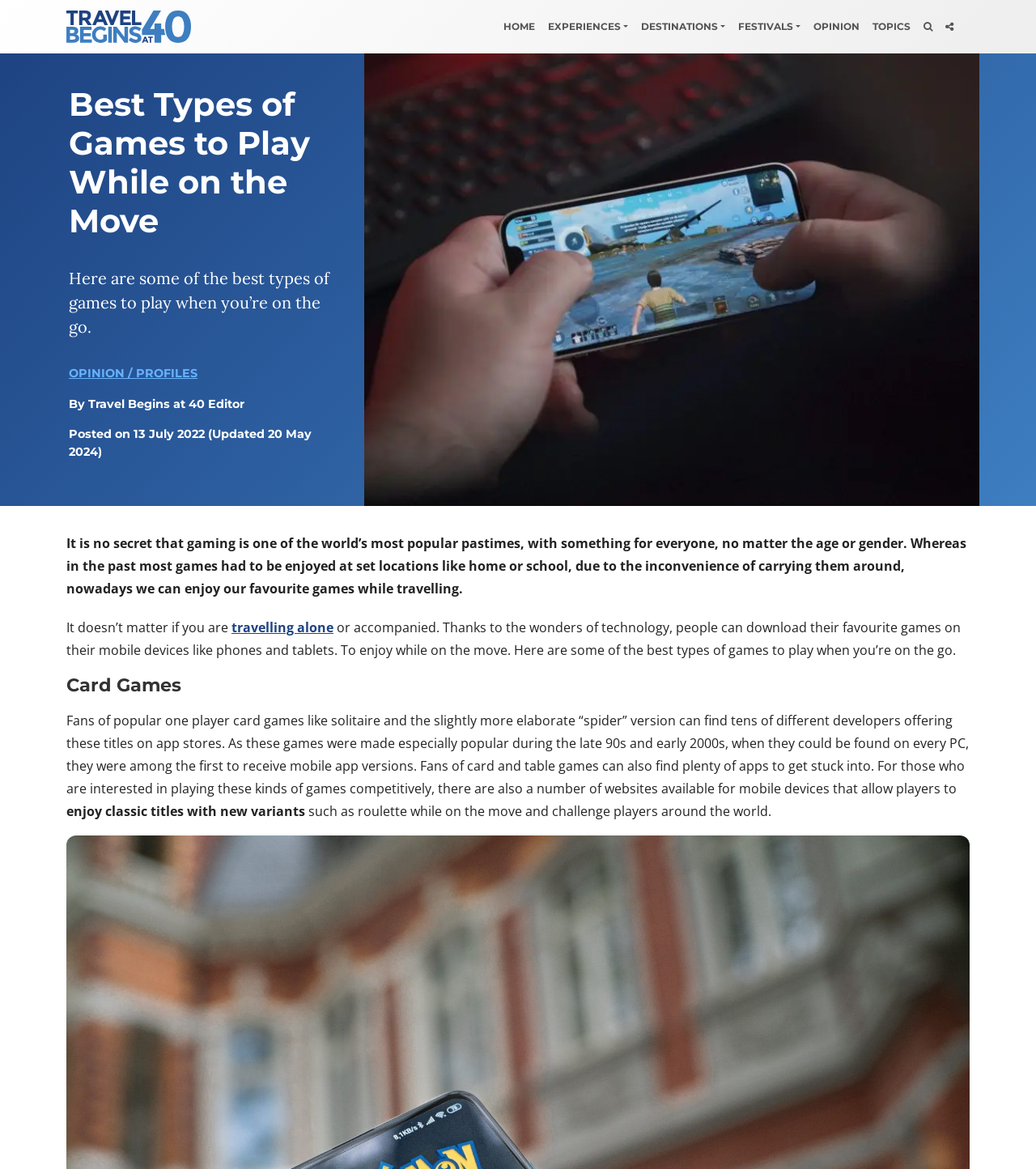Determine the bounding box coordinates for the element that should be clicked to follow this instruction: "Learn about card games". The coordinates should be given as four float numbers between 0 and 1, in the format [left, top, right, bottom].

[0.064, 0.577, 0.936, 0.596]